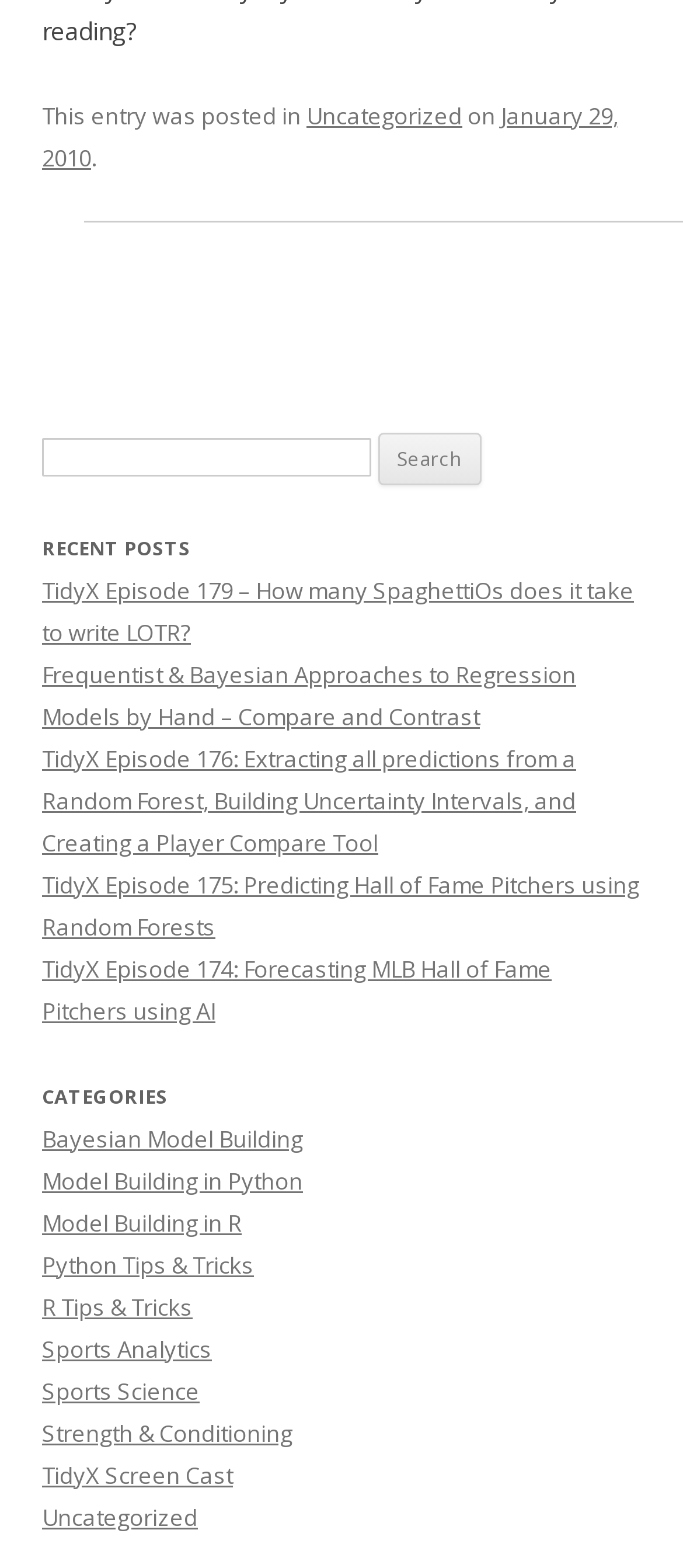How many recent posts are listed?
Refer to the image and respond with a one-word or short-phrase answer.

5